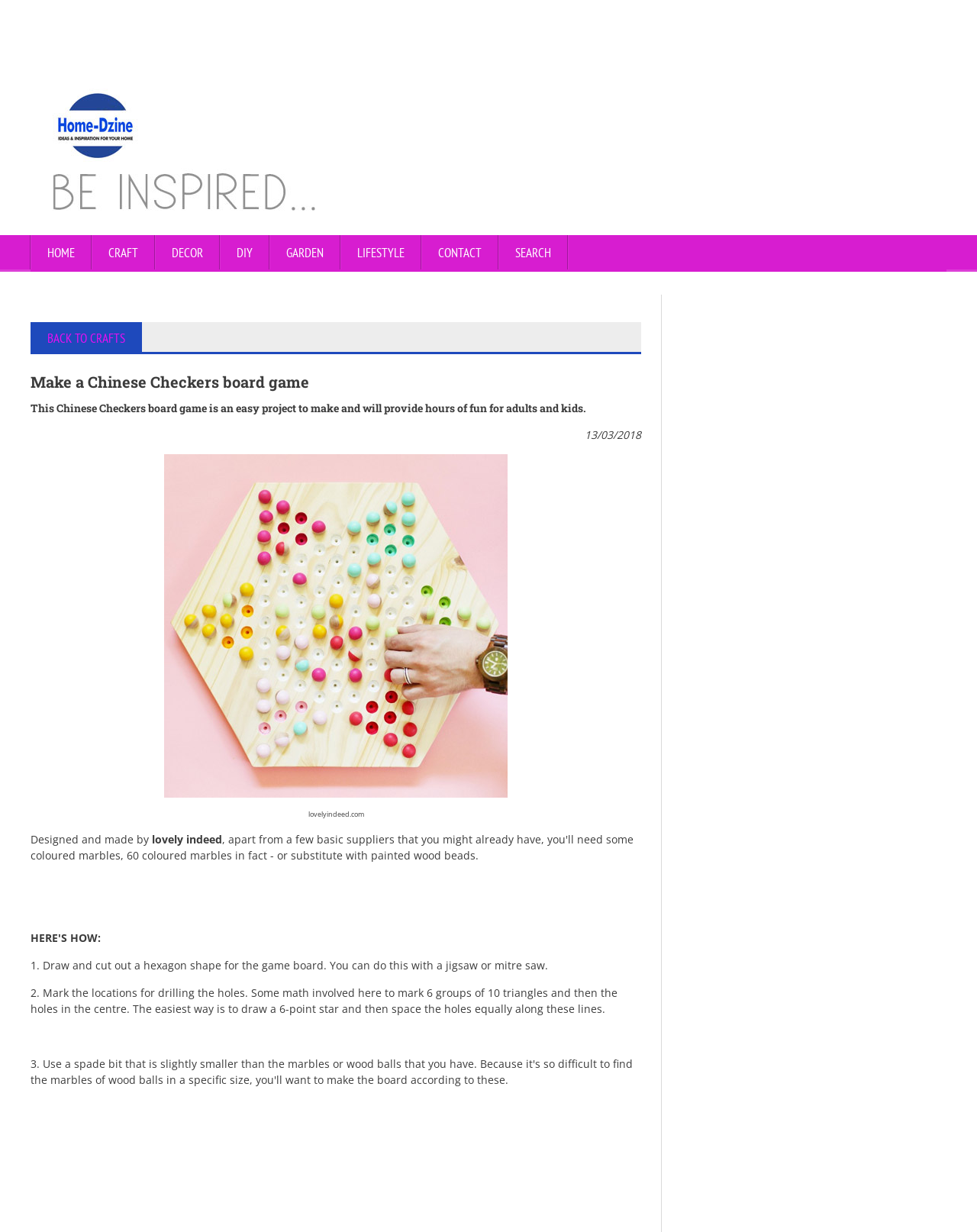Provide a comprehensive description of the webpage.

This webpage is about a DIY project to make a Chinese Checkers board game. At the top, there is a logo "Home-Dzine" on the left, accompanied by a navigation menu with links to "HOME", "CRAFT", "DECOR", "DIY", "GARDEN", "LIFESTYLE", "CONTACT", and "SEARCH" on the right. Below the navigation menu, there is a heading "BACK TO CRAFTS" with a link to go back to the crafts section.

The main content of the webpage is divided into two sections. On the left, there is a heading "Make a Chinese Checkers board game" followed by a subheading that describes the project as an easy and fun activity for adults and kids. Below the subheading, there is a date "13/03/2018" and an image of the finished Chinese Checkers board game.

On the right side of the main content, there is a step-by-step guide to making the game board. The guide consists of two paragraphs of text, each describing a step in the process. The first step is to draw and cut out a hexagon shape for the game board, and the second step is to mark the locations for drilling holes. The text is accompanied by no images, but it provides detailed instructions for the reader to follow.

At the bottom of the webpage, there is a credit line "Designed and made by lovely indeed" with a link to the website "lovelyindeed.com".